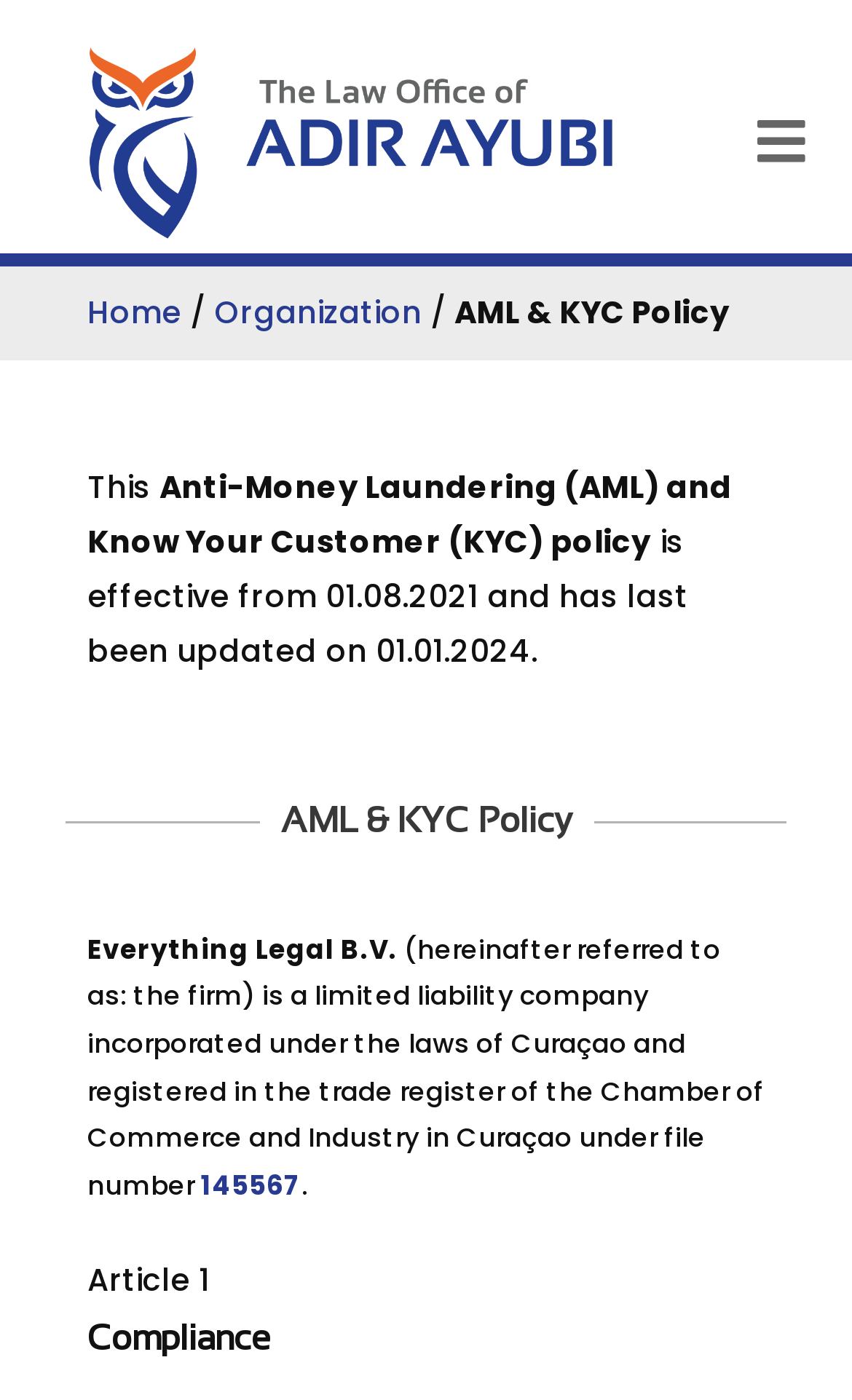What is the file number of the company's registration?
Provide a detailed answer to the question, using the image to inform your response.

I found the answer by looking at the link element with ID 737, which contains the text '145567'. This is likely the file number of the company's registration in the trade register of the Chamber of Commerce and Industry in Curaçao.